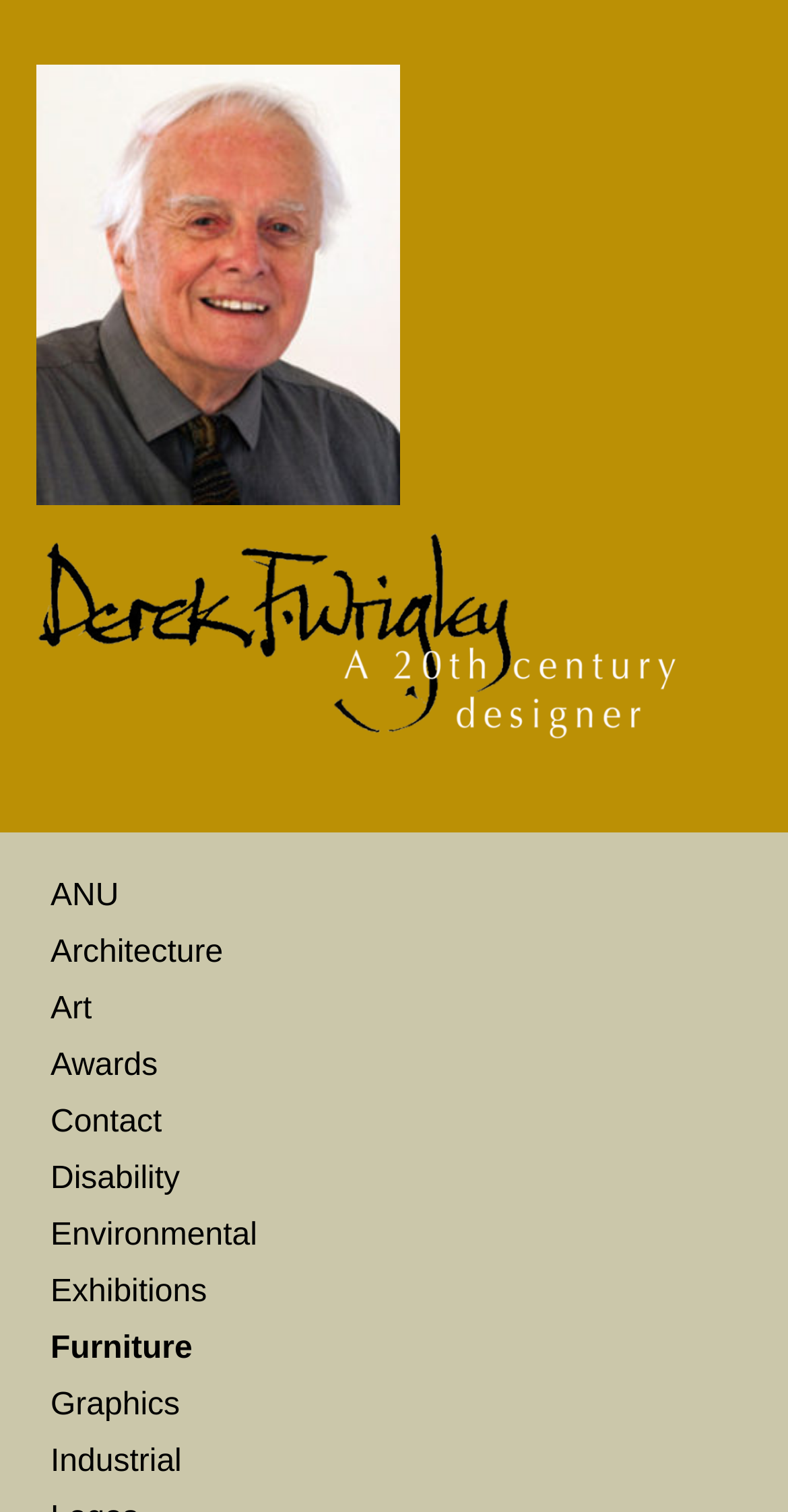Refer to the image and answer the question with as much detail as possible: What is the first category listed?

The first category listed on the webpage is 'ANU', which is the first link element on the webpage.